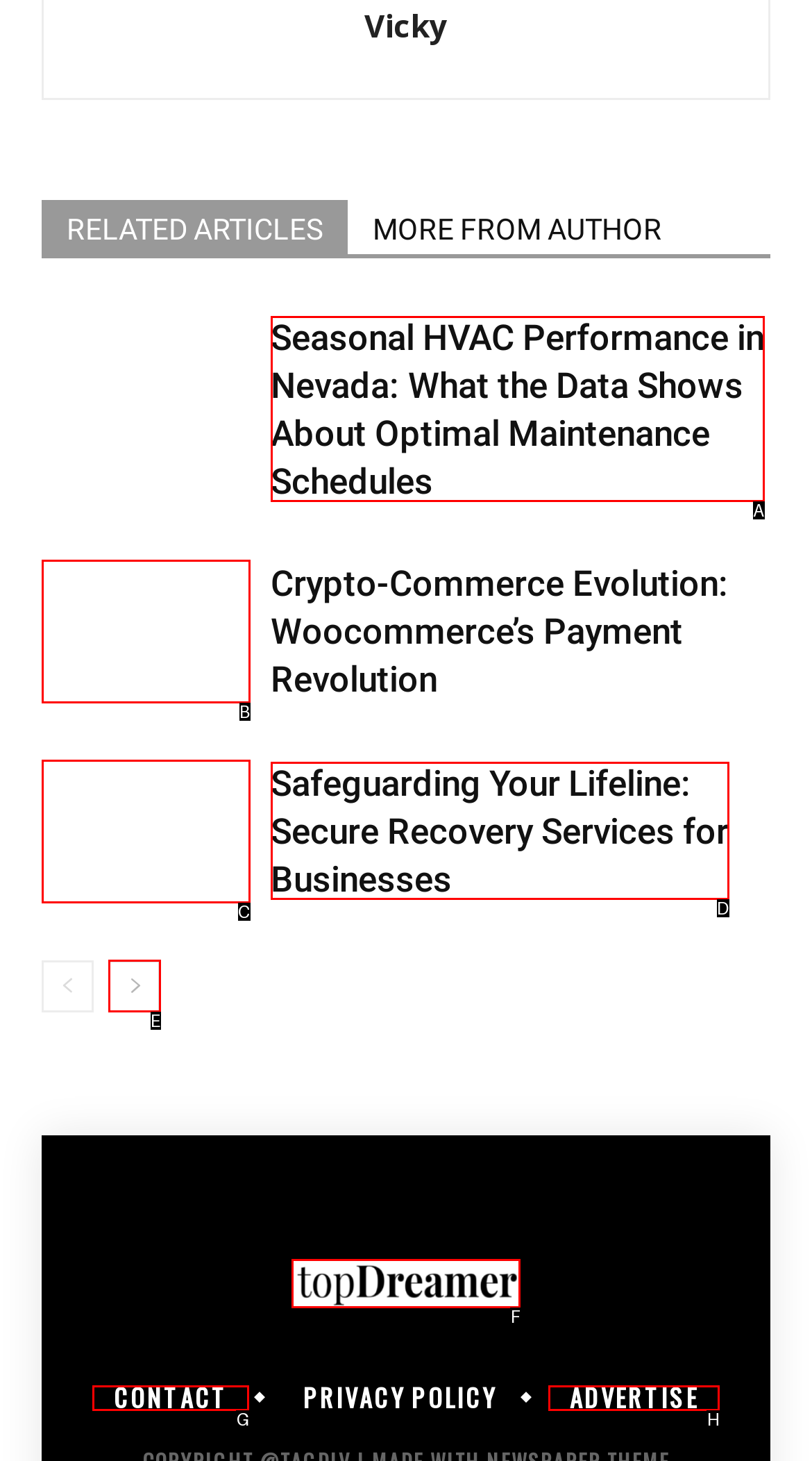Select the right option to accomplish this task: view logo. Reply with the letter corresponding to the correct UI element.

F